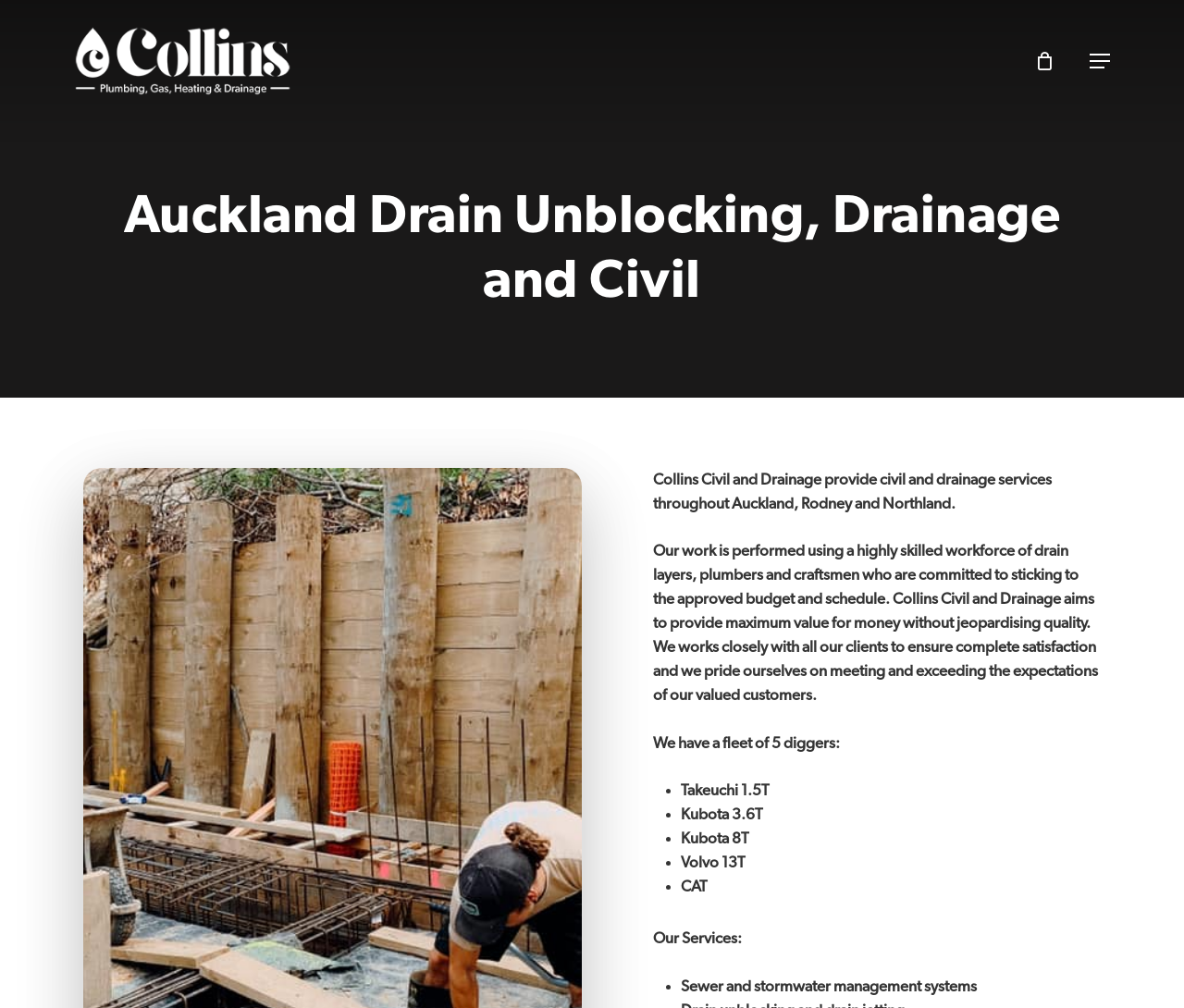Answer the question below in one word or phrase:
What is the purpose of Collins Civil and Drainage?

Provide civil and drainage services